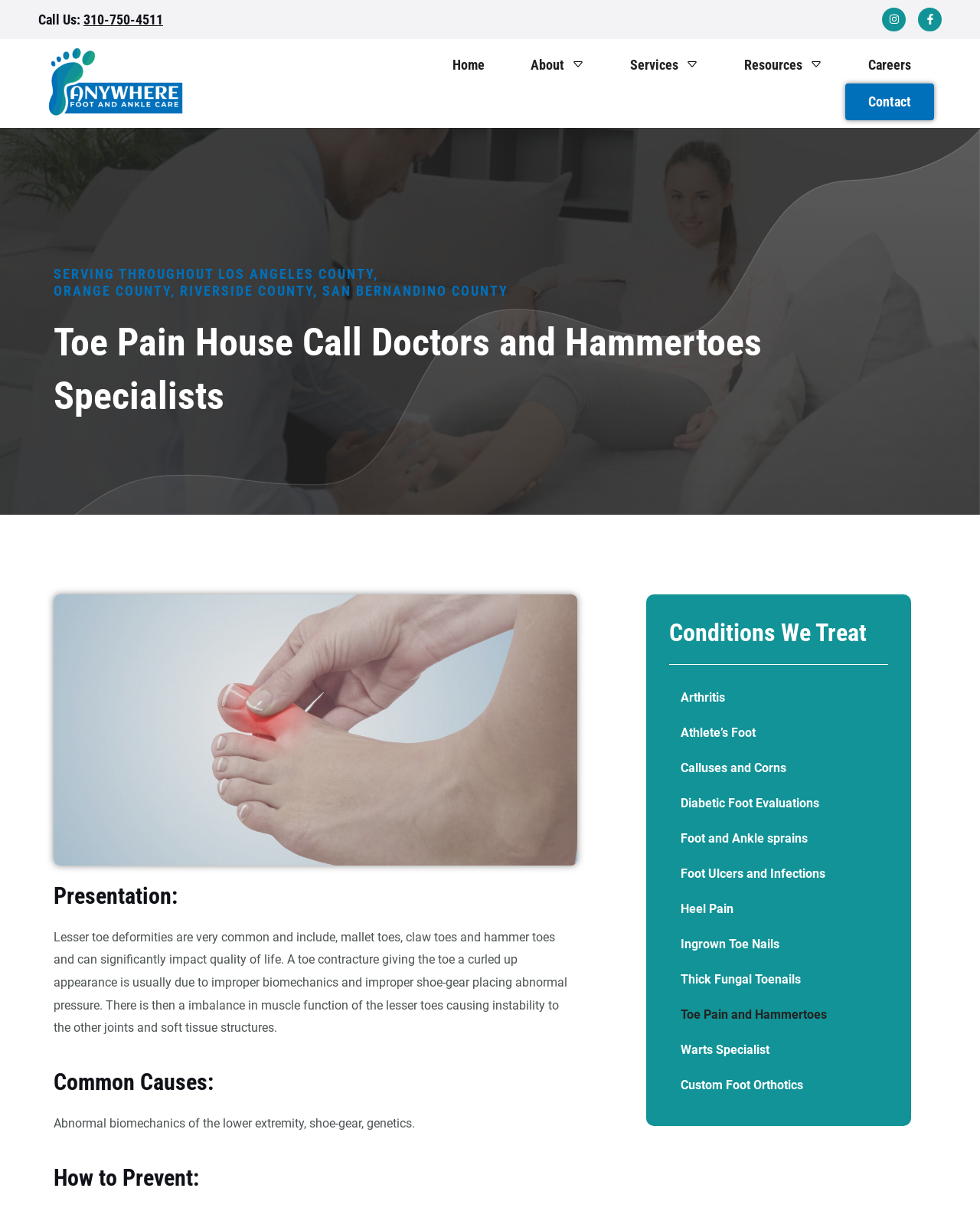Please specify the bounding box coordinates of the clickable section necessary to execute the following command: "Learn about Toe Pain and Hammertoes".

[0.683, 0.824, 0.906, 0.853]